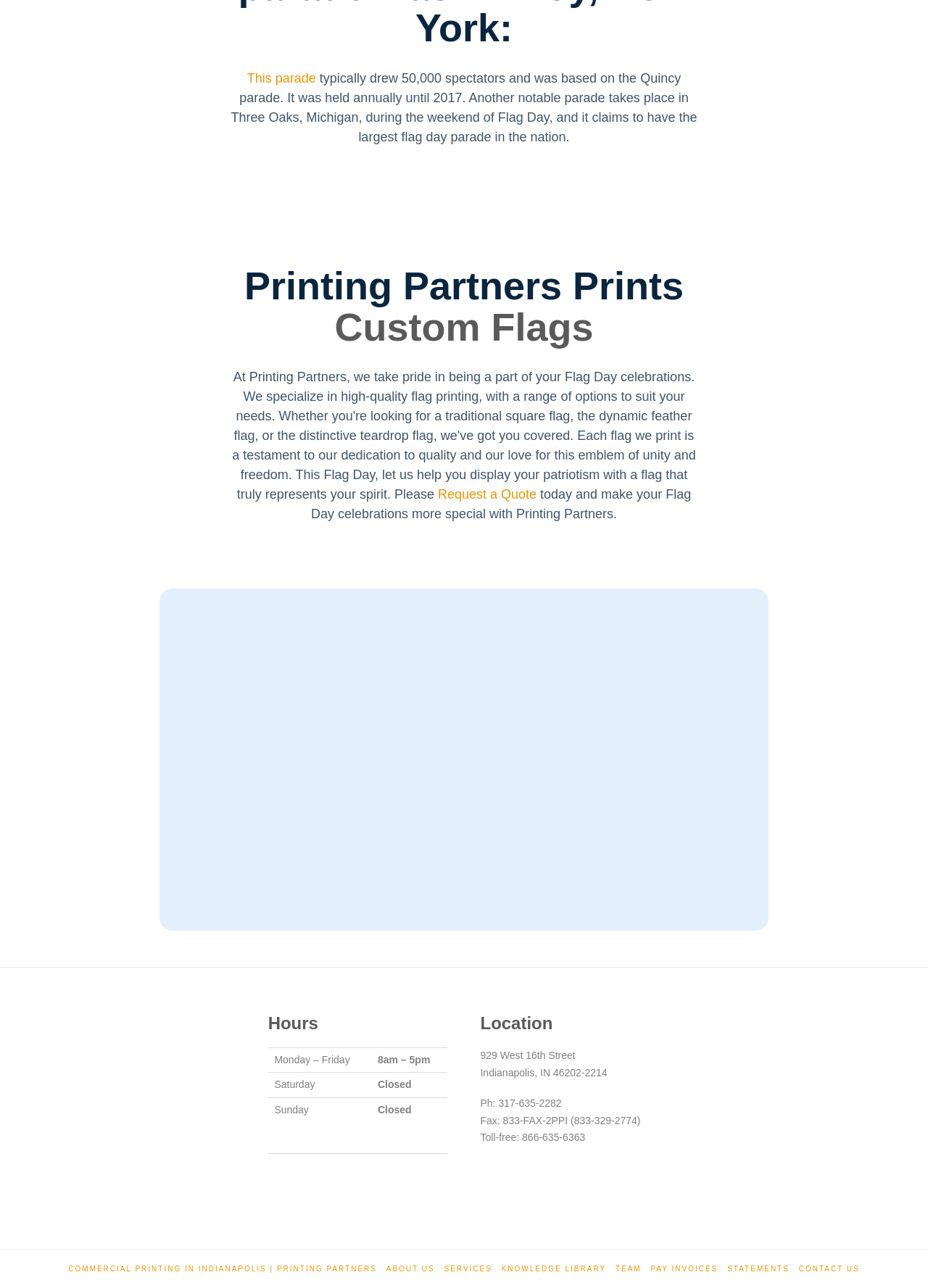Give a concise answer of one word or phrase to the question: 
What is the company's address?

929 West 16th Street, Indianapolis, IN 46202-2214